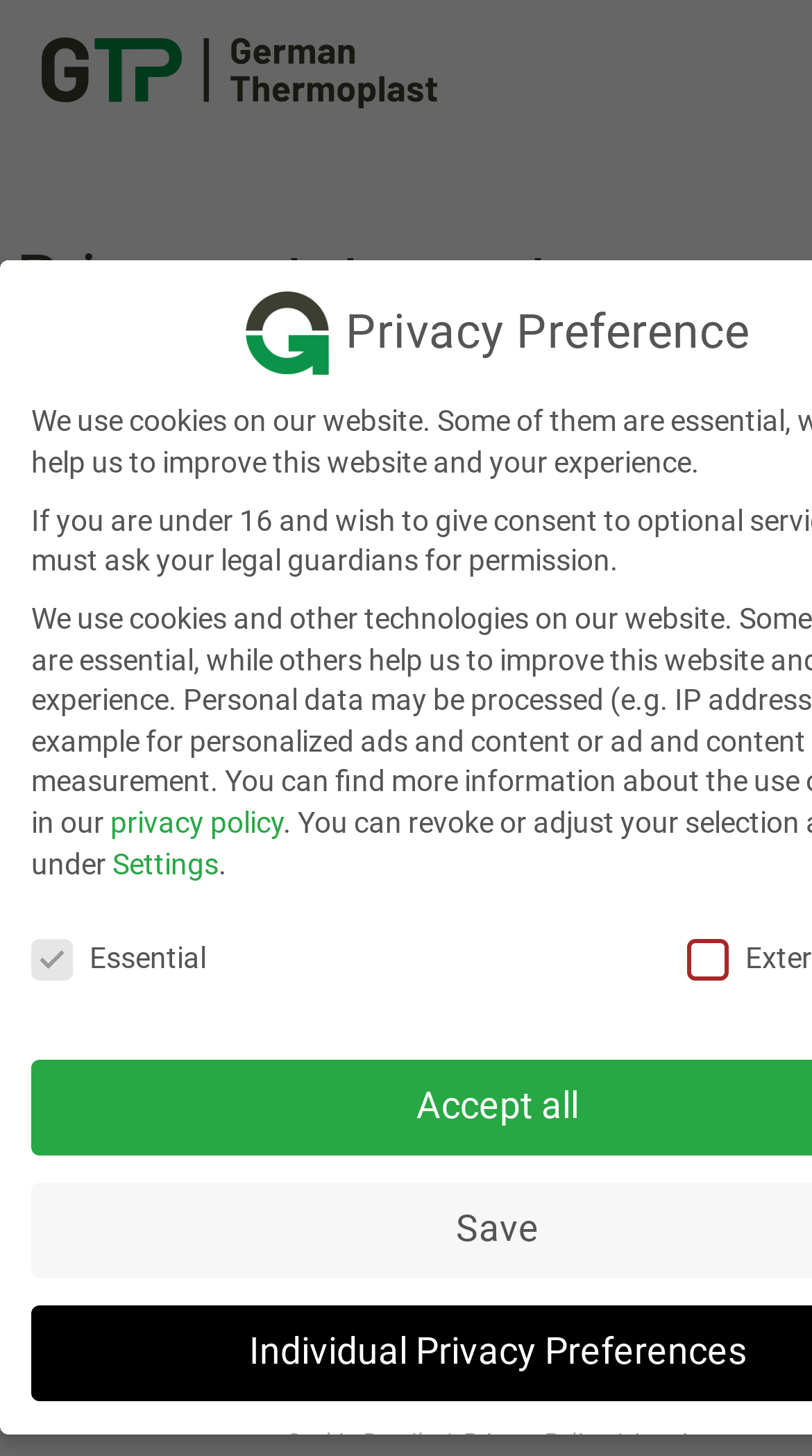Using the given description, provide the bounding box coordinates formatted as (top-left x, top-left y, bottom-right x, bottom-right y), with all values being floating point numbers between 0 and 1. Description: Cookie Details

[0.353, 0.981, 0.545, 1.0]